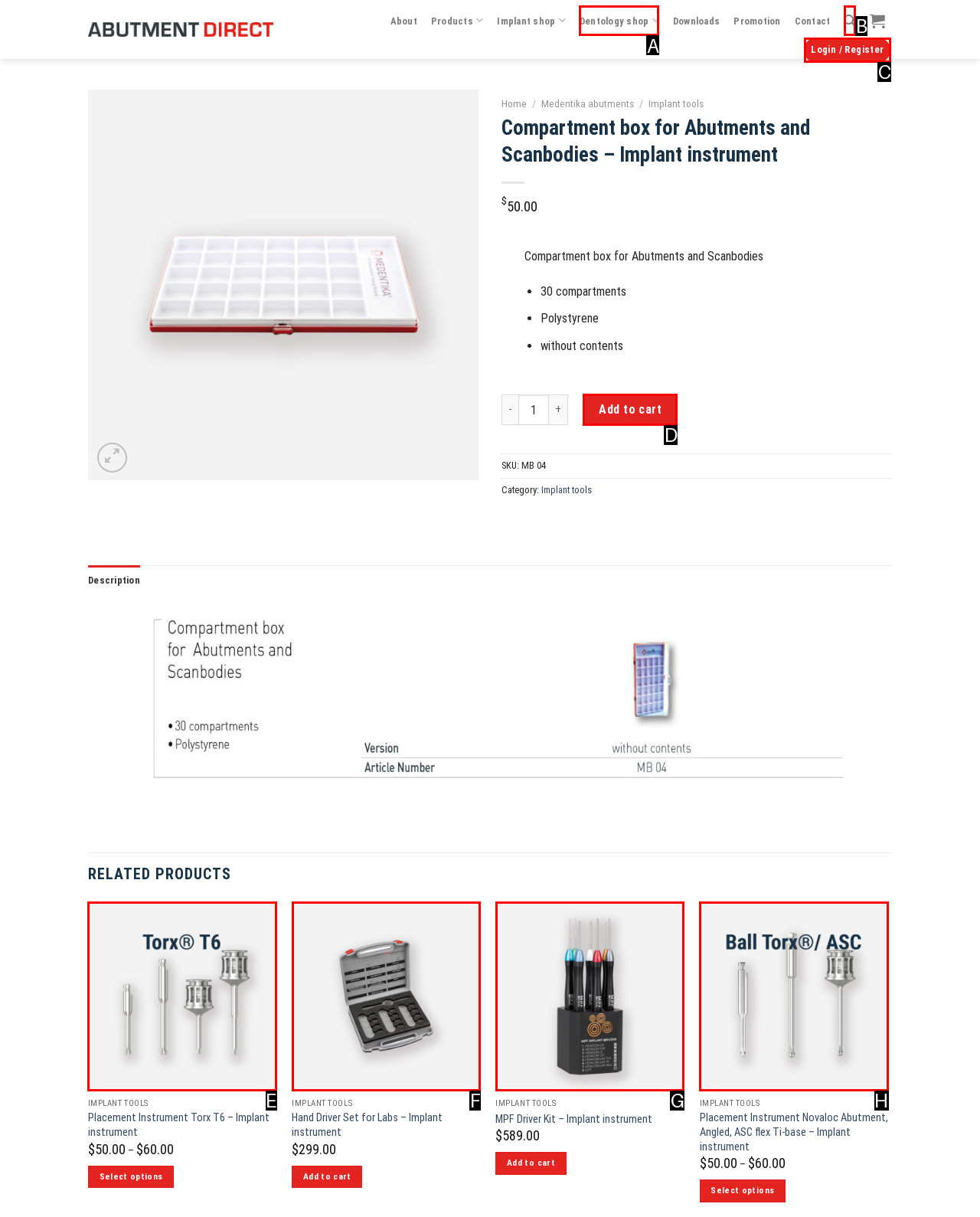From the given options, tell me which letter should be clicked to complete this task: Learn about Turnkey Events Catering
Answer with the letter only.

None